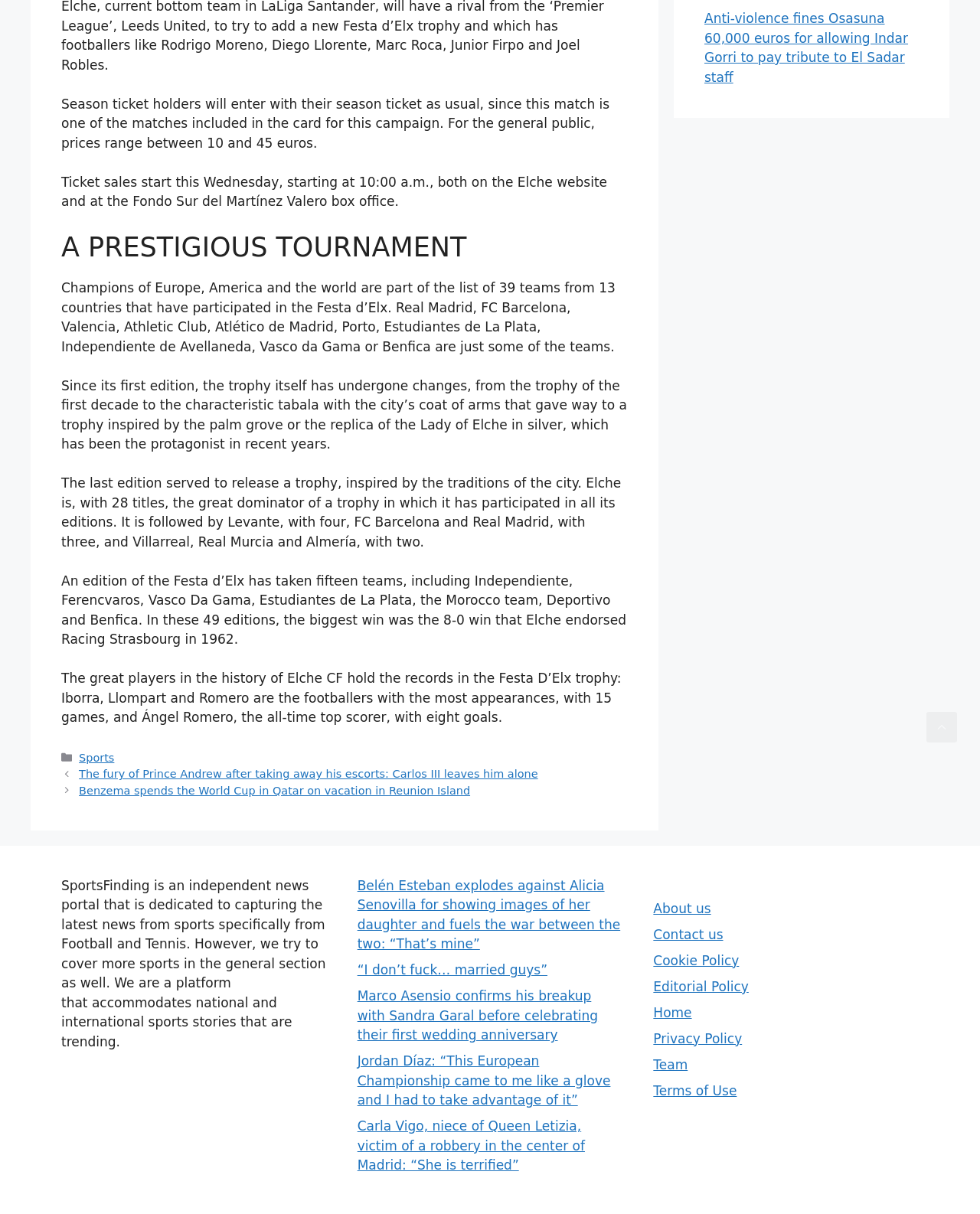Please specify the bounding box coordinates of the clickable section necessary to execute the following command: "Check the latest news in the 'Posts' section".

[0.062, 0.631, 0.641, 0.659]